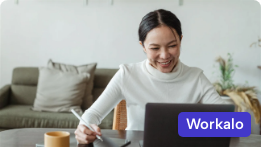Analyze the image and describe all key details you can observe.

A smiling woman sitting at a cozy work-from-home setup, attentively engaging with her laptop. She wears a stylish, high-neck sweater, holding a pen in her right hand, indicating she’s likely taking notes or brainstorming. In the foreground, a simple brown mug and a tasteful, minimalistic environment enhance the relaxed yet productive atmosphere. The bottom right corner features a blue label with the name "Workalo," suggesting the context is related to career development or professional advice, appealing to those seeking insights into employment strategies.